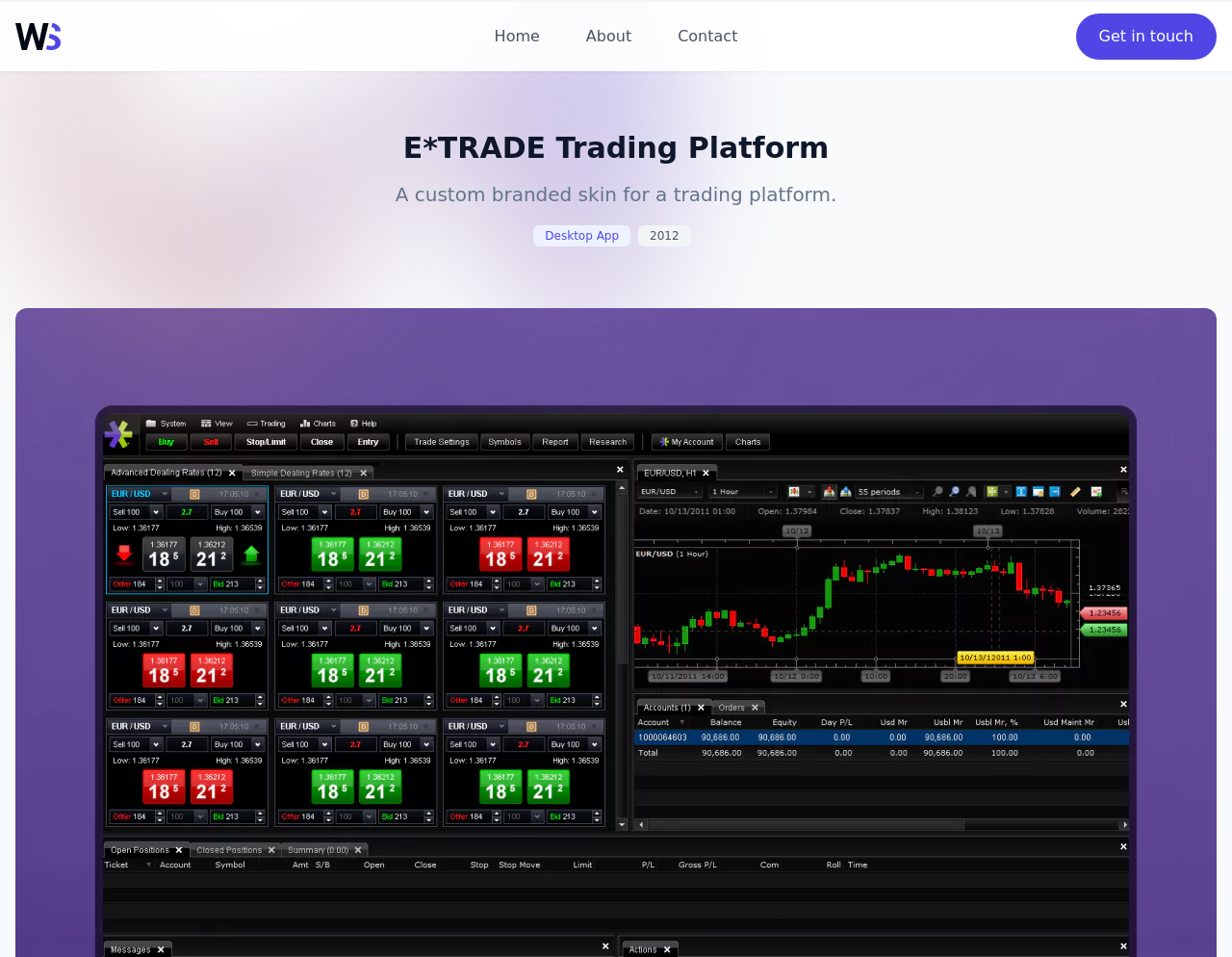Give the bounding box coordinates for the element described as: "Webstroika".

[0.012, 0.024, 0.049, 0.052]